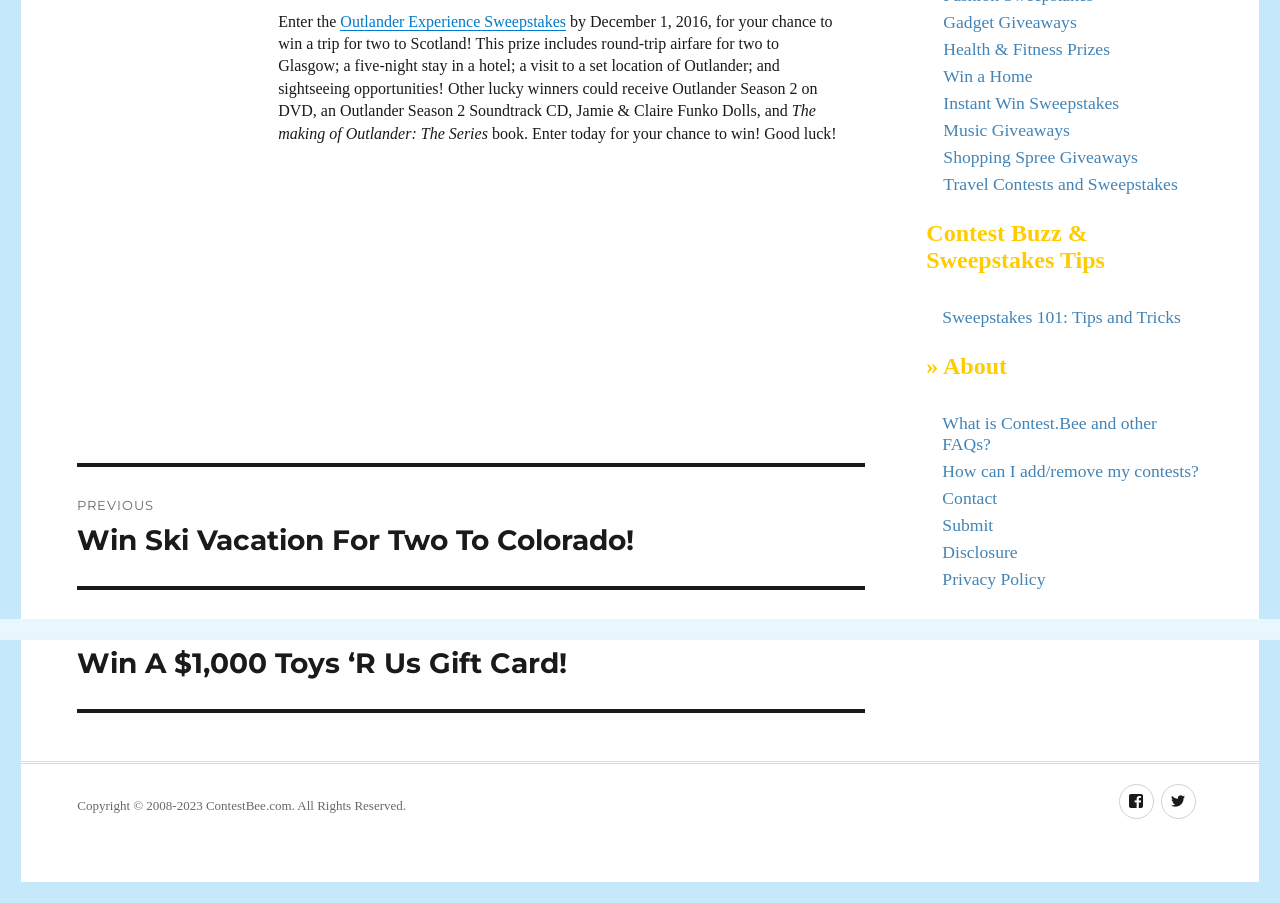Identify the bounding box of the HTML element described here: "Music Giveaways". Provide the coordinates as four float numbers between 0 and 1: [left, top, right, bottom].

[0.737, 0.132, 0.836, 0.155]